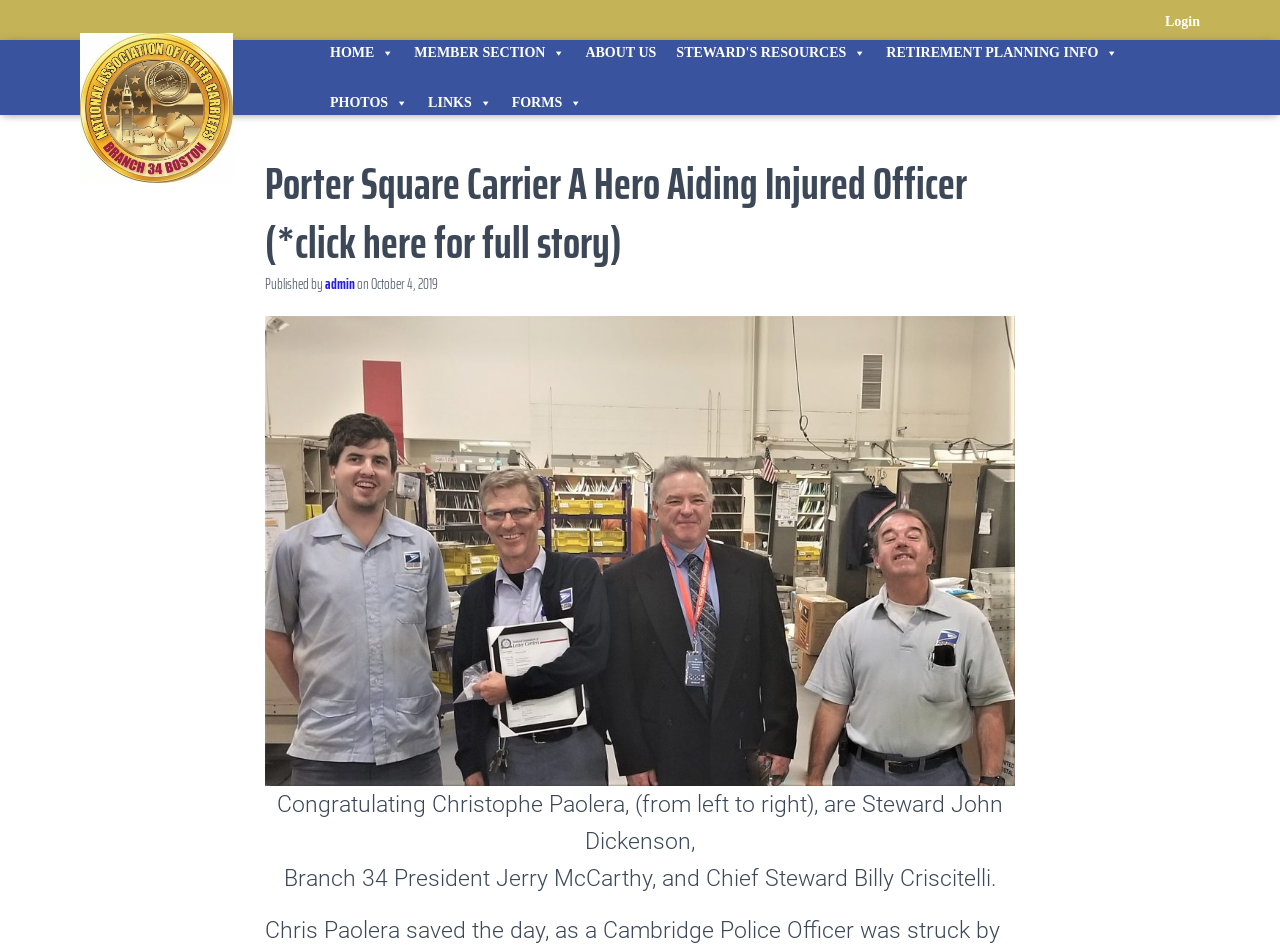Using the description: "Folders - Santa Shot", determine the UI element's bounding box coordinates. Ensure the coordinates are in the format of four float numbers between 0 and 1, i.e., [left, top, right, bottom].

None